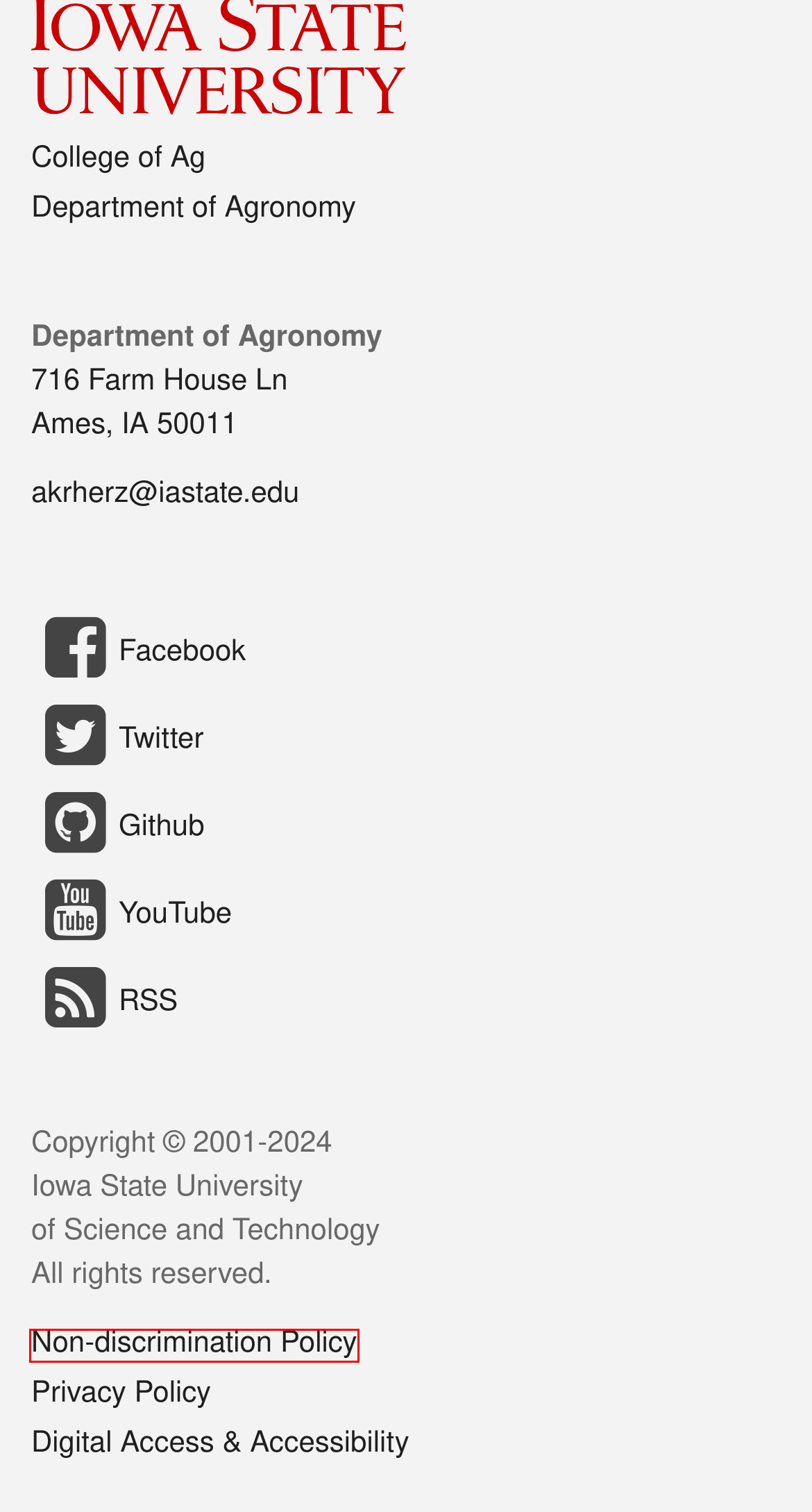A screenshot of a webpage is given, featuring a red bounding box around a UI element. Please choose the webpage description that best aligns with the new webpage after clicking the element in the bounding box. These are the descriptions:
A. Non-Discrimination and Anti-Harassment | Policy Library
B. A | A-Z Index Site - Iowa State University
C. GitHub - akrherz/iem: Code that makes the Iowa Environmental Mesonet run, or run into the ground.
D. Department of Agronomy | Iowa State University
E. Iowa State University
F. College of Agriculture and Life Sciences
G. Digital Accessibility - Information Technology Services
H. Electronic Privacy | Policy Library

A